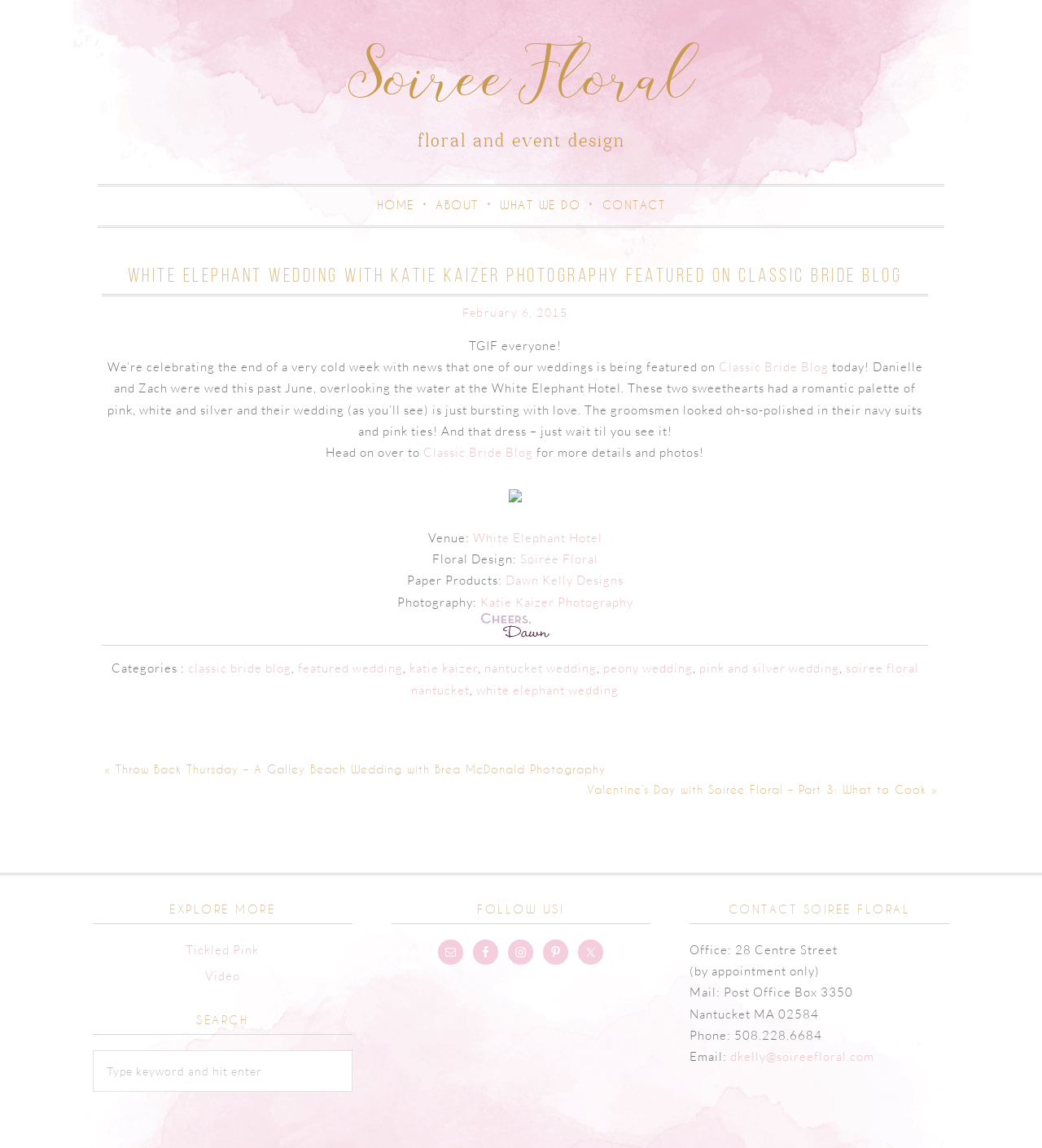Provide a brief response to the question below using one word or phrase:
Who is the photographer of the wedding?

Katie Kaizer Photography